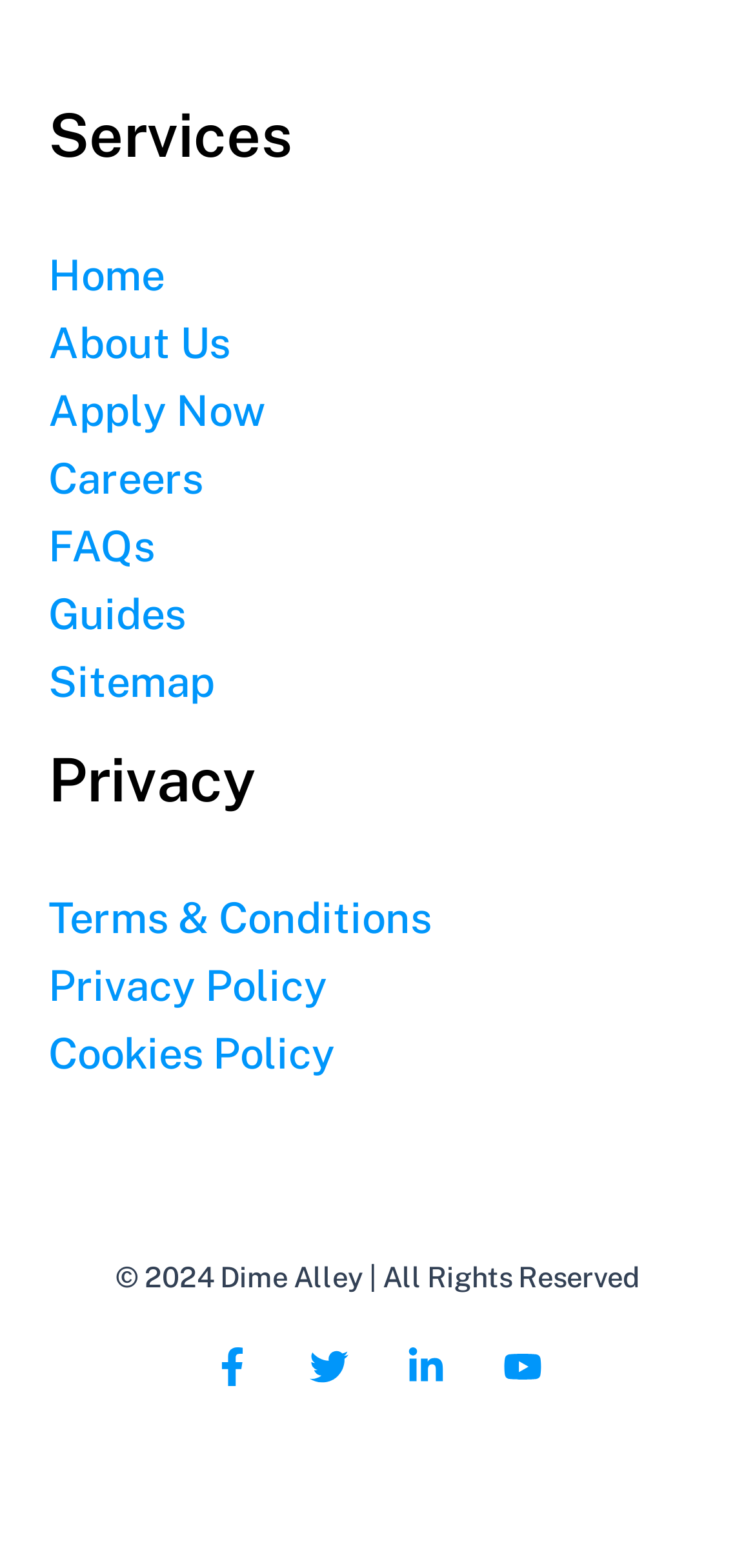Please locate the bounding box coordinates of the element that should be clicked to achieve the given instruction: "go to home page".

[0.064, 0.159, 0.218, 0.191]